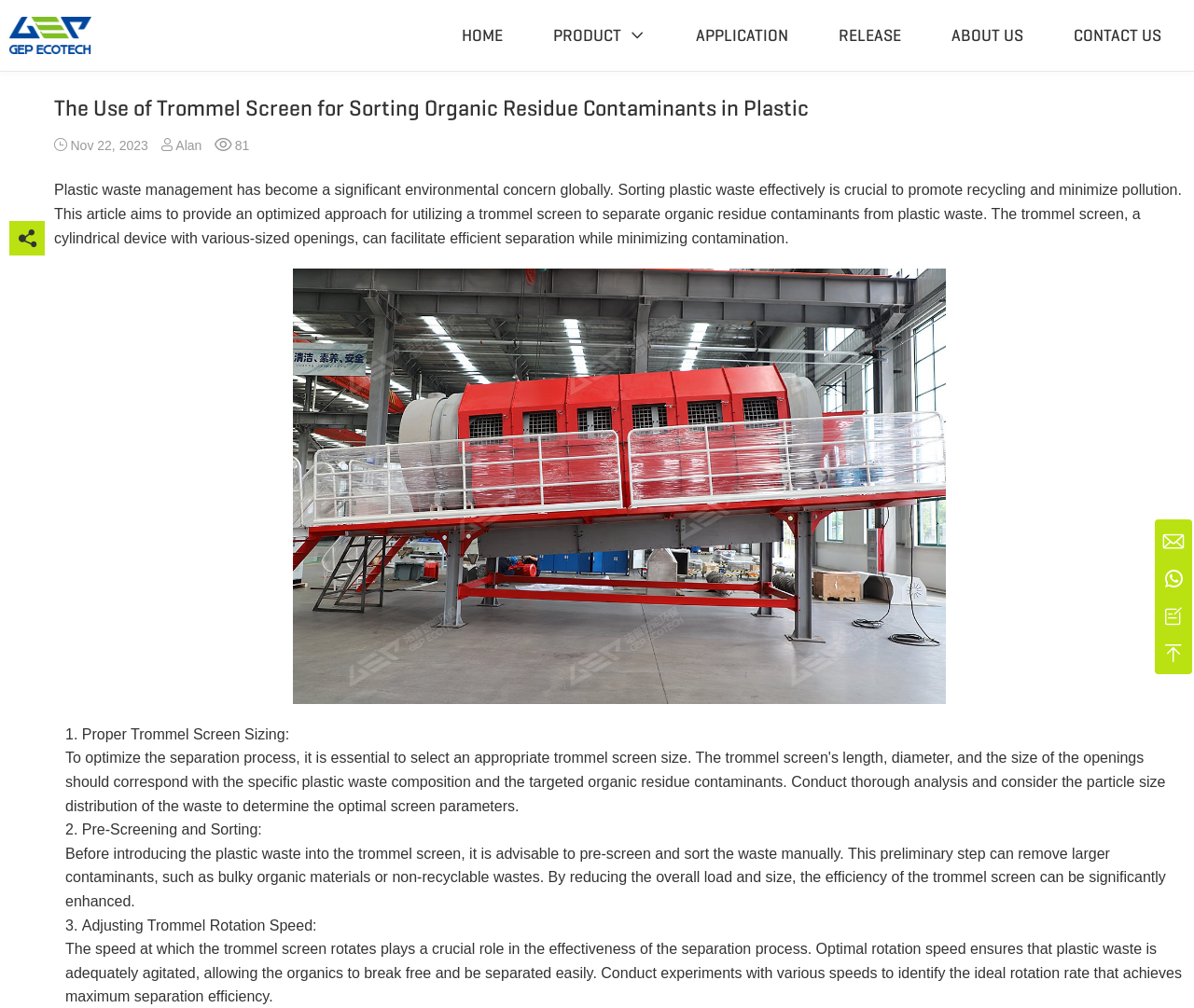How many sections are there in the main navigation menu?
Using the information presented in the image, please offer a detailed response to the question.

I found five sections in the main navigation menu: HOME, PRODUCT, APPLICATION, RELEASE, and ABOUT US.